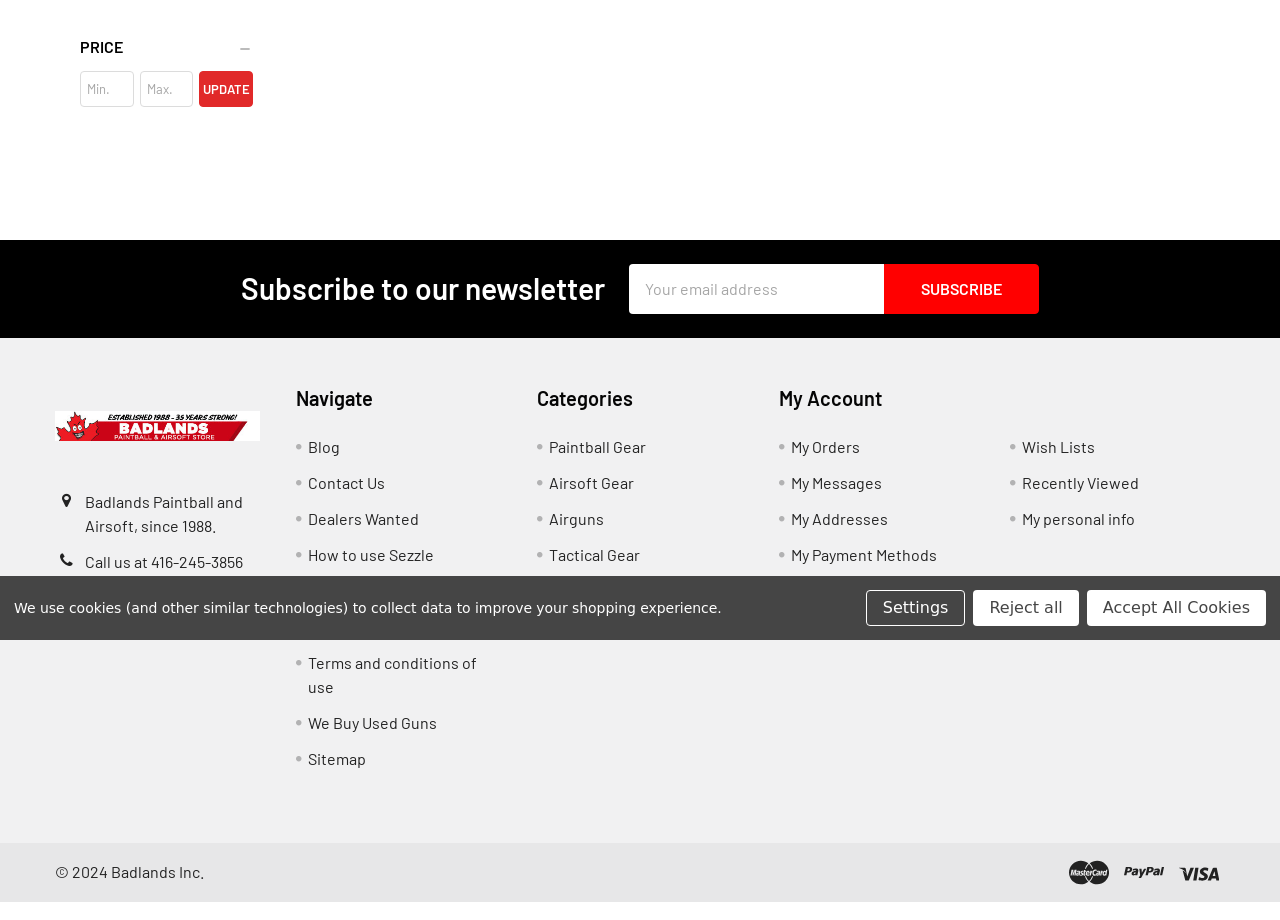Give the bounding box coordinates for this UI element: "Facebook". The coordinates should be four float numbers between 0 and 1, arranged as [left, top, right, bottom].

[0.043, 0.669, 0.071, 0.708]